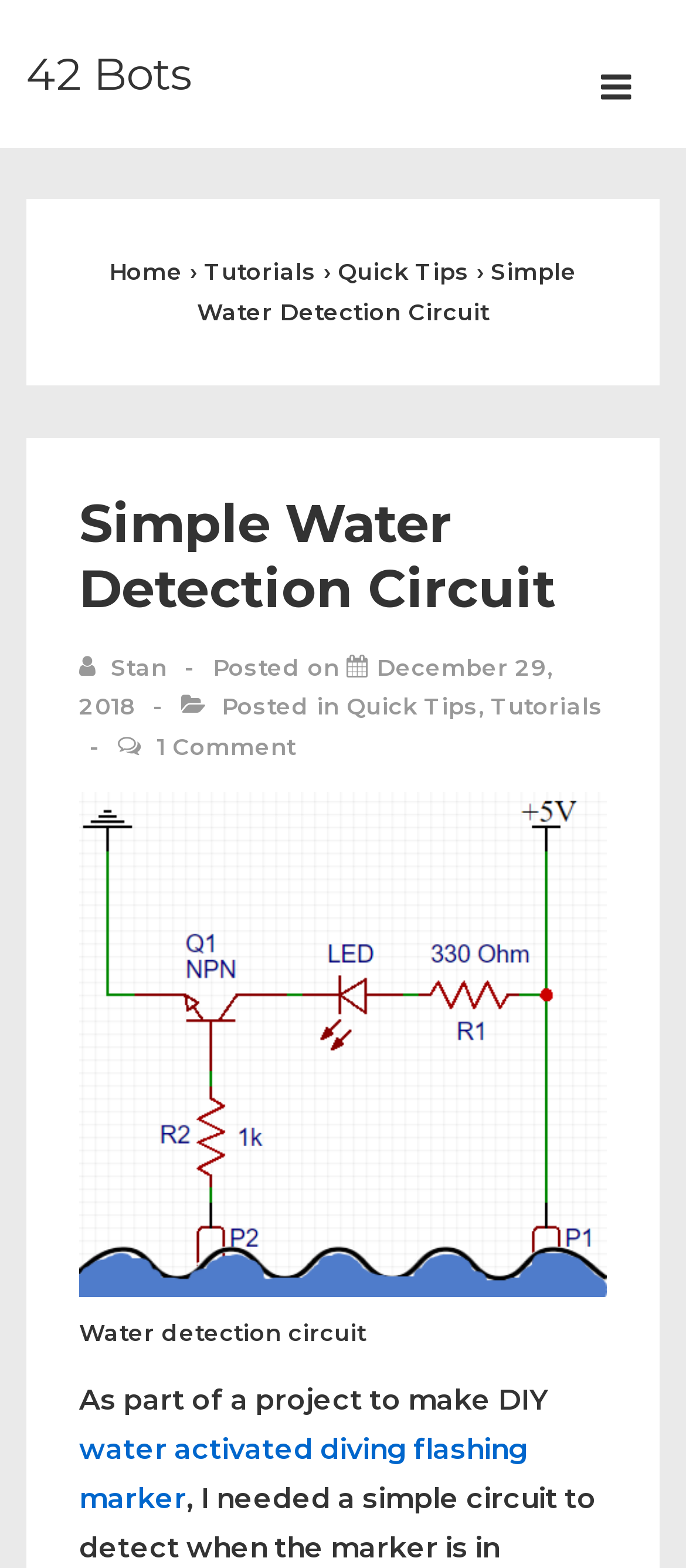Can you identify the bounding box coordinates of the clickable region needed to carry out this instruction: 'Click the MENU button'? The coordinates should be four float numbers within the range of 0 to 1, stated as [left, top, right, bottom].

[0.836, 0.031, 0.962, 0.086]